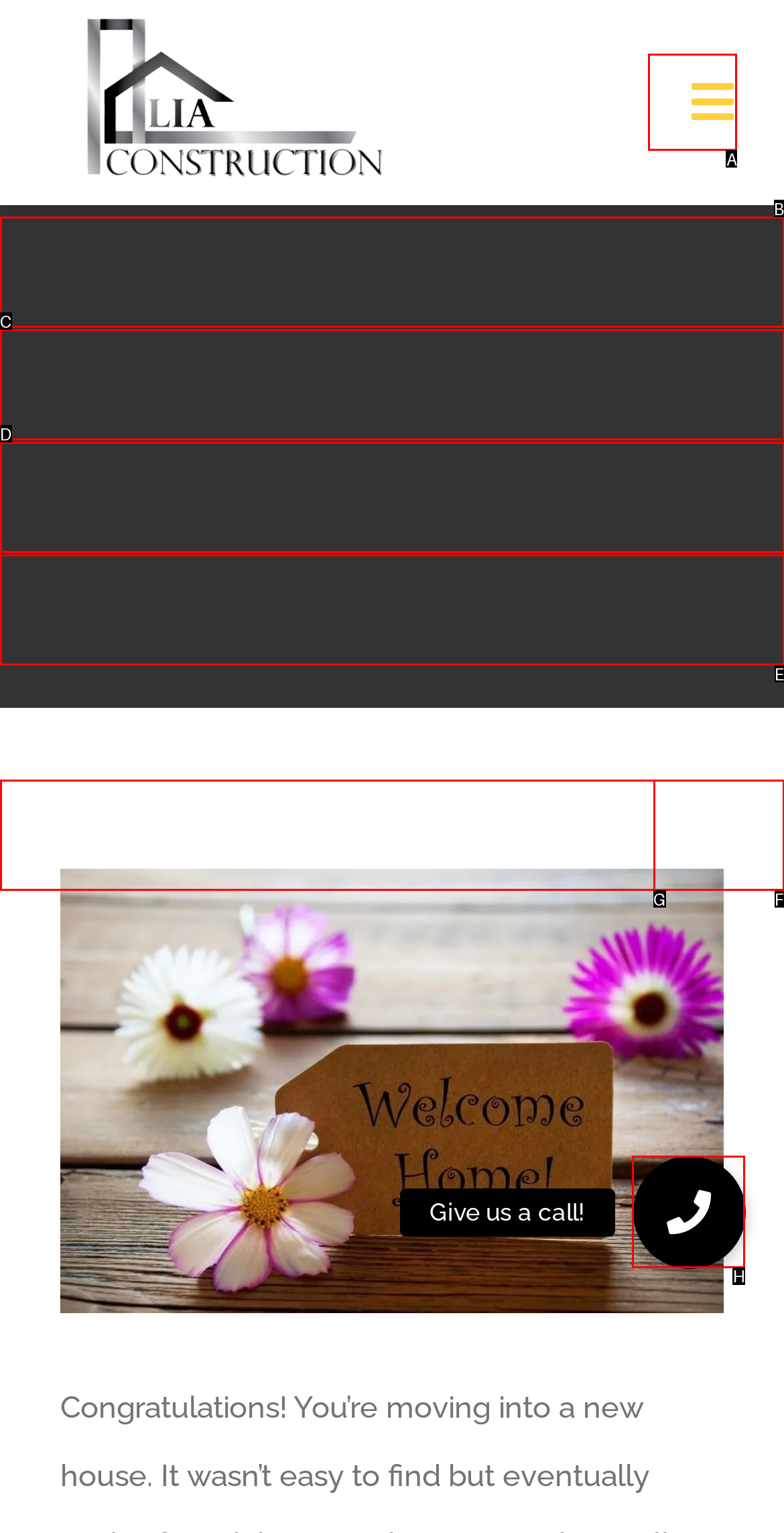Identify the correct UI element to click on to achieve the task: Give us a call!. Provide the letter of the appropriate element directly from the available choices.

H